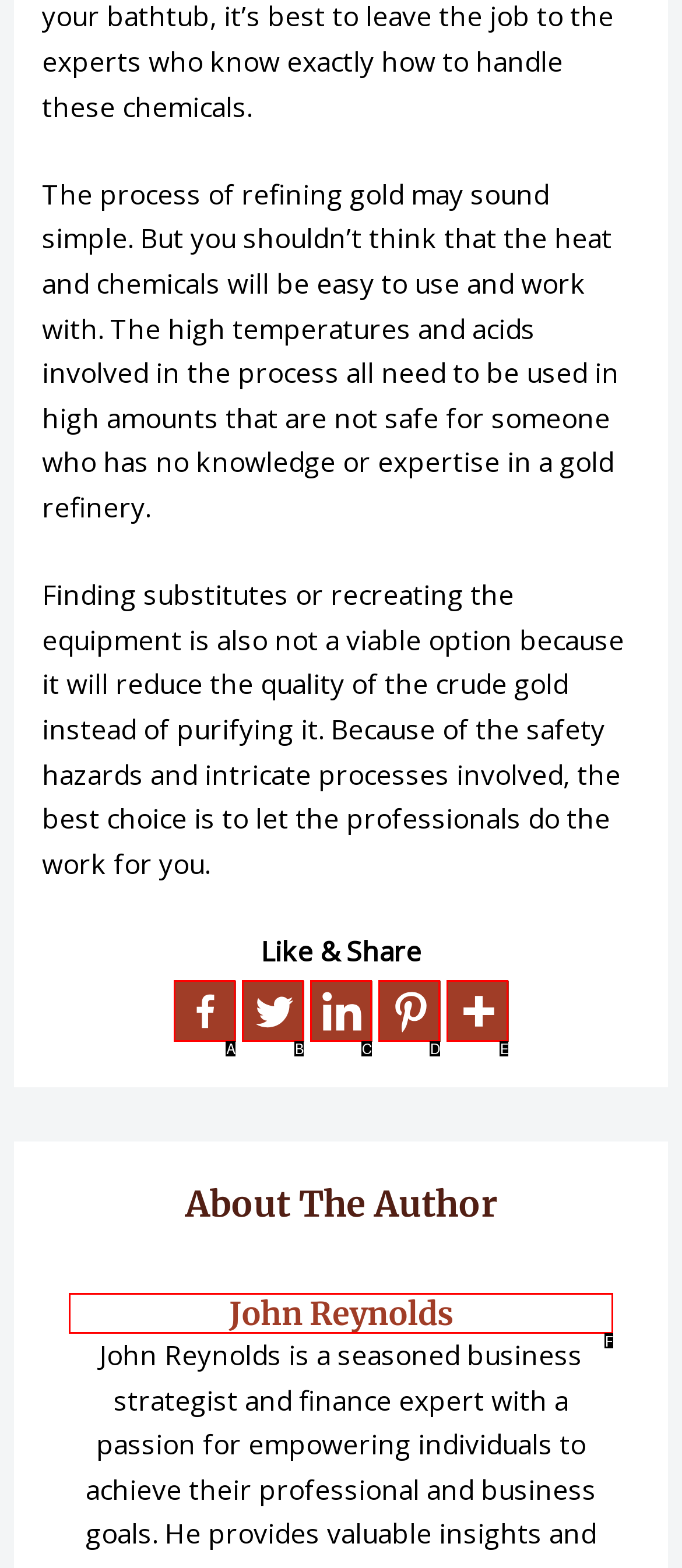Find the HTML element that matches the description: title="More". Answer using the letter of the best match from the available choices.

E